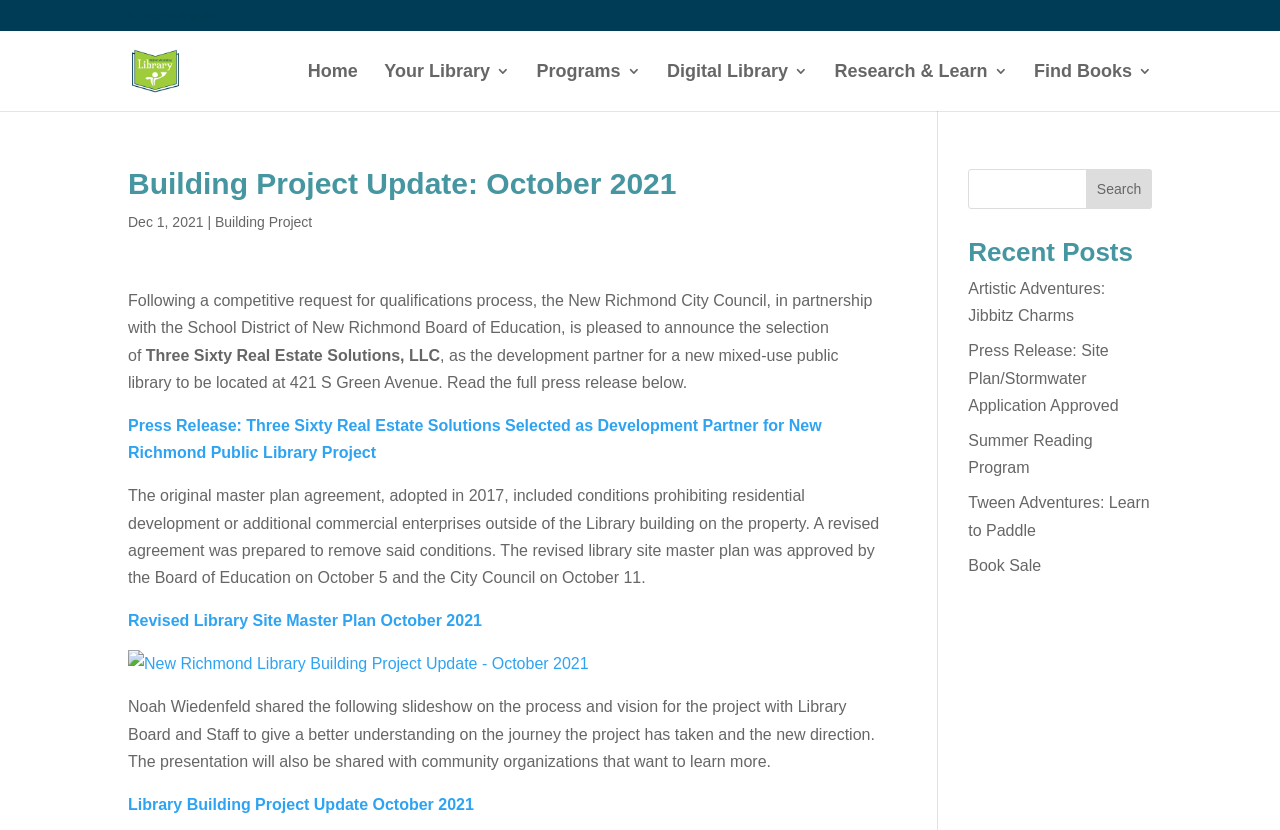Find the bounding box coordinates for the area that must be clicked to perform this action: "Go to the Friday Memorial Library homepage".

[0.103, 0.074, 0.171, 0.094]